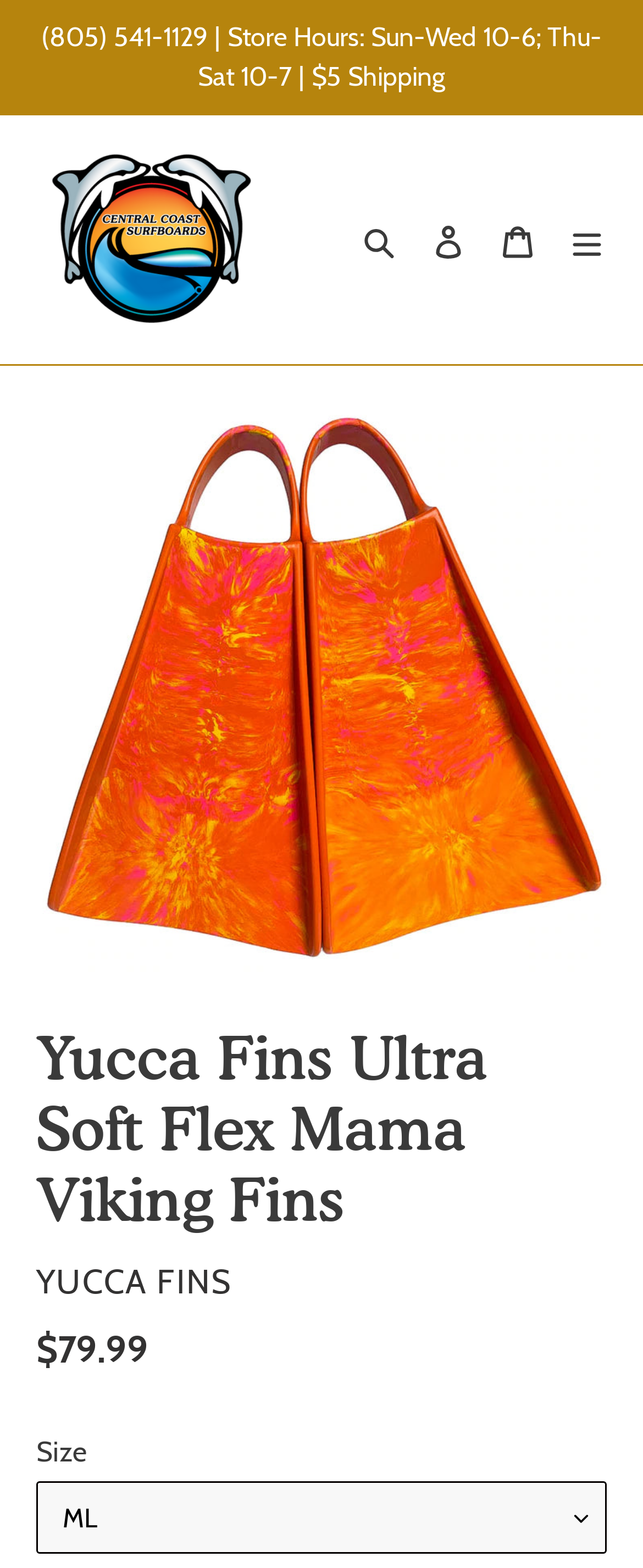Provide a one-word or short-phrase answer to the question:
What is the purpose of the 'Size' combobox?

Selecting a size